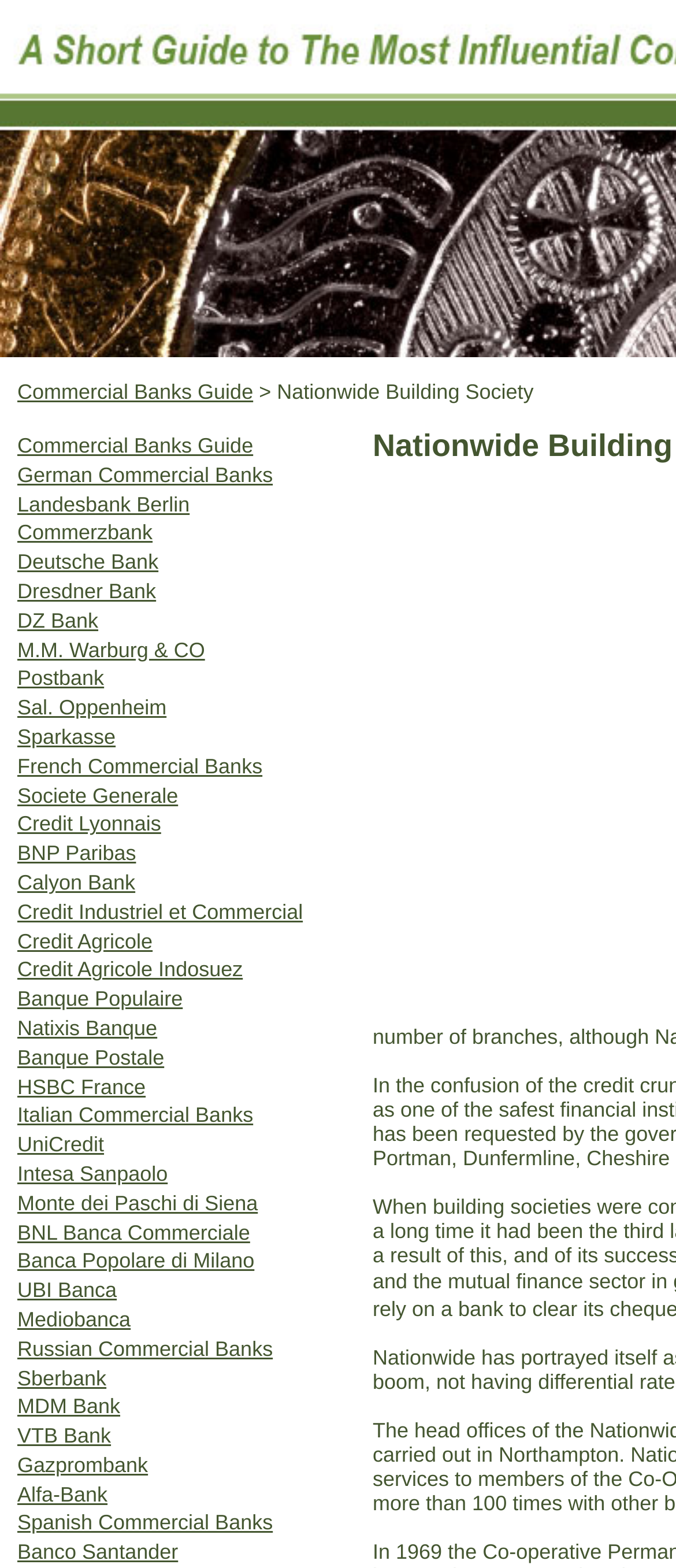Please identify the bounding box coordinates of the clickable region that I should interact with to perform the following instruction: "Visit Biozentrum". The coordinates should be expressed as four float numbers between 0 and 1, i.e., [left, top, right, bottom].

None